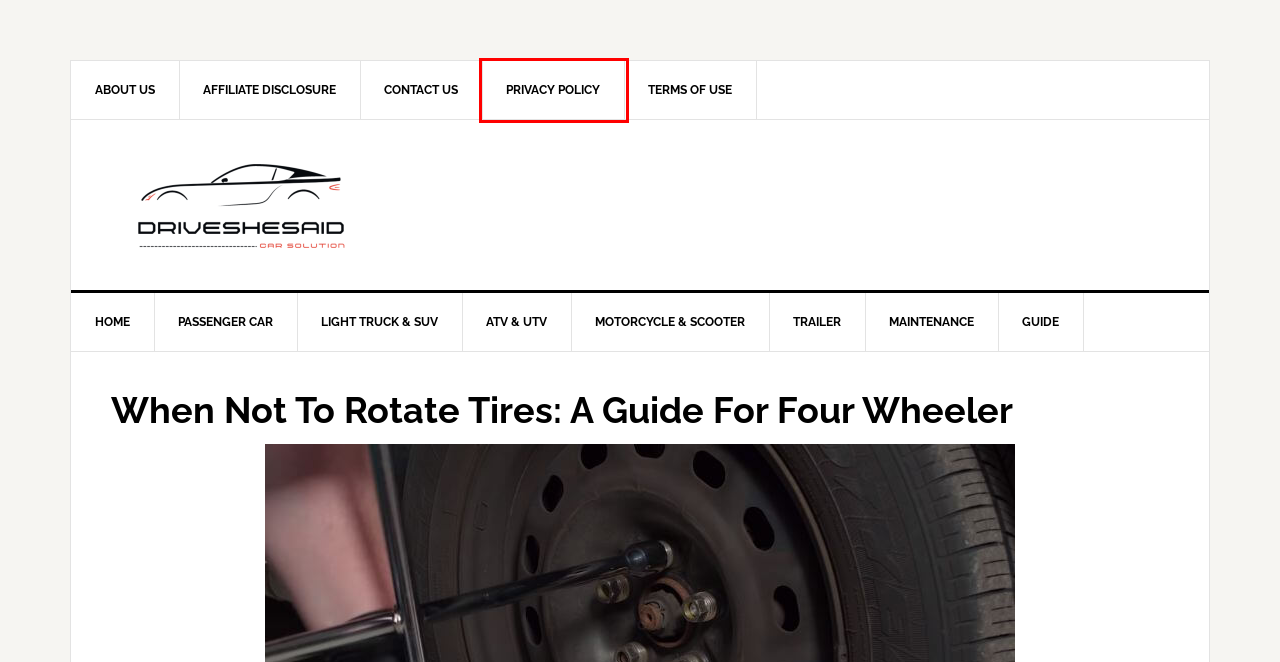A screenshot of a webpage is given, featuring a red bounding box around a UI element. Please choose the webpage description that best aligns with the new webpage after clicking the element in the bounding box. These are the descriptions:
A. Light Truck & SUV - The Ultimate Guide To AUTOMOTIVE
B. Maintenance - The Ultimate Guide To AUTOMOTIVE
C. ATV & UTV - The Ultimate Guide To AUTOMOTIVE
D. The Ultimate Guide To AUTOMOTIVE home of the best car solution -
E. Privacy Policy - home of the best car solution
F. Motorcycle & Scooter - The Ultimate Guide To AUTOMOTIVE
G. Trailer - The Ultimate Guide To AUTOMOTIVE
H. Terms of Use - home of the best car solution

E